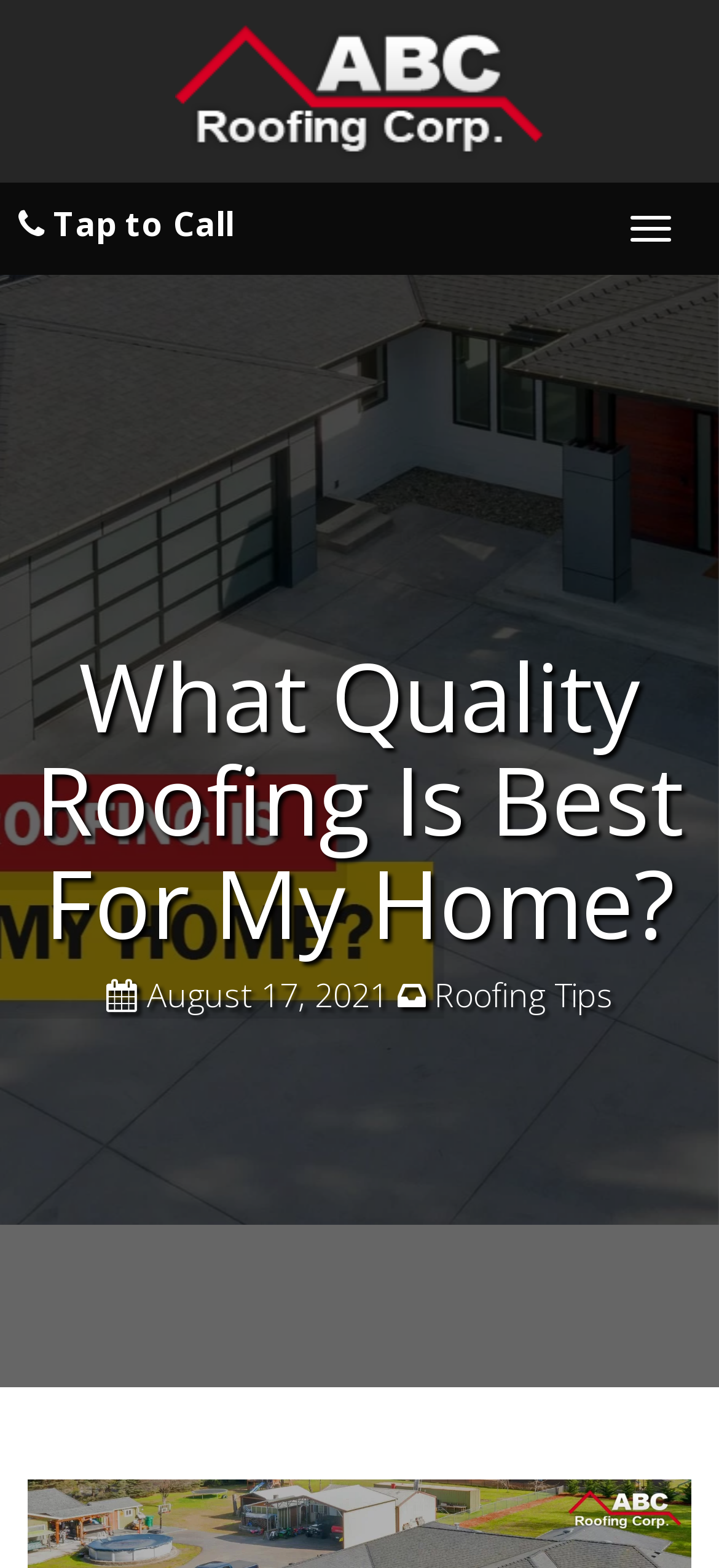Please find the main title text of this webpage.

What Quality Roofing Is Best For My Home?